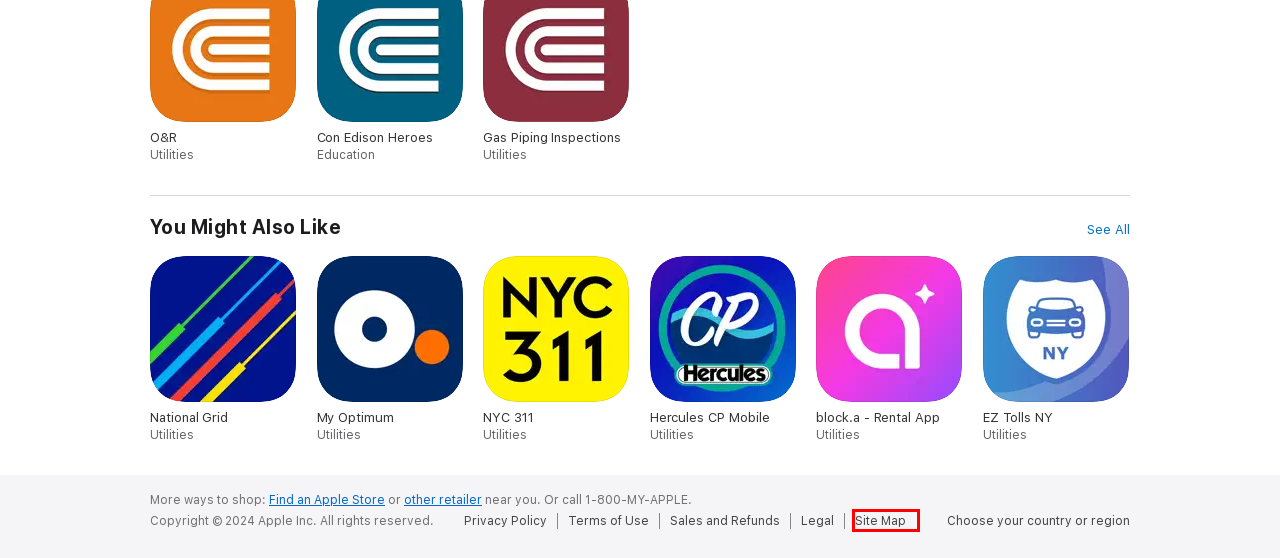You have a screenshot of a webpage, and a red bounding box highlights an element. Select the webpage description that best fits the new page after clicking the element within the bounding box. Options are:
A. Apple - Legal
B. Legal - Privacy Policy - Apple
C. Choose your country or region - Apple
D. ‎NYC 311 on the App Store
E. Site Map - Apple
F. ‎My Optimum on the App Store
G. ‎EZ Tolls NY on the App Store
H. Apple Store - Find a Store - Apple

E